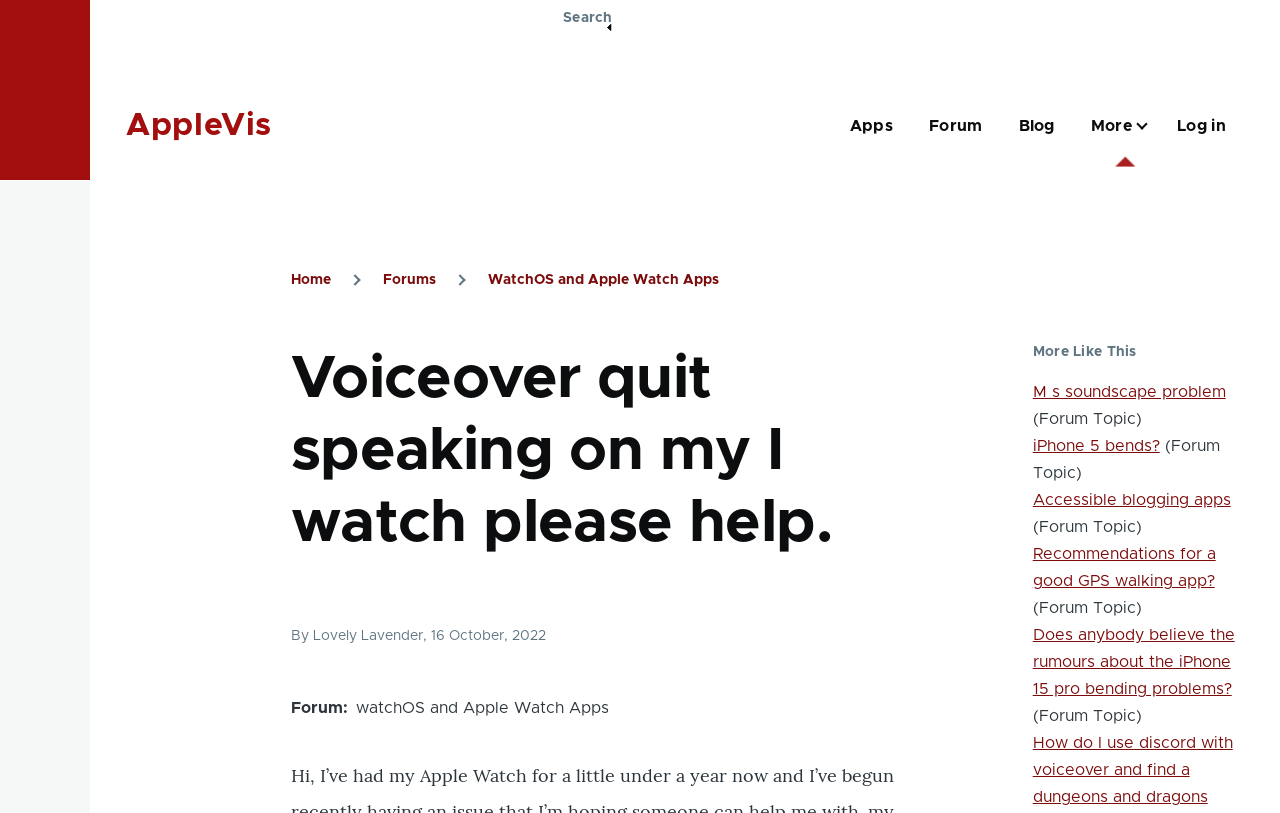How many links are there in the 'More Like This' section?
Using the image, answer in one word or phrase.

5